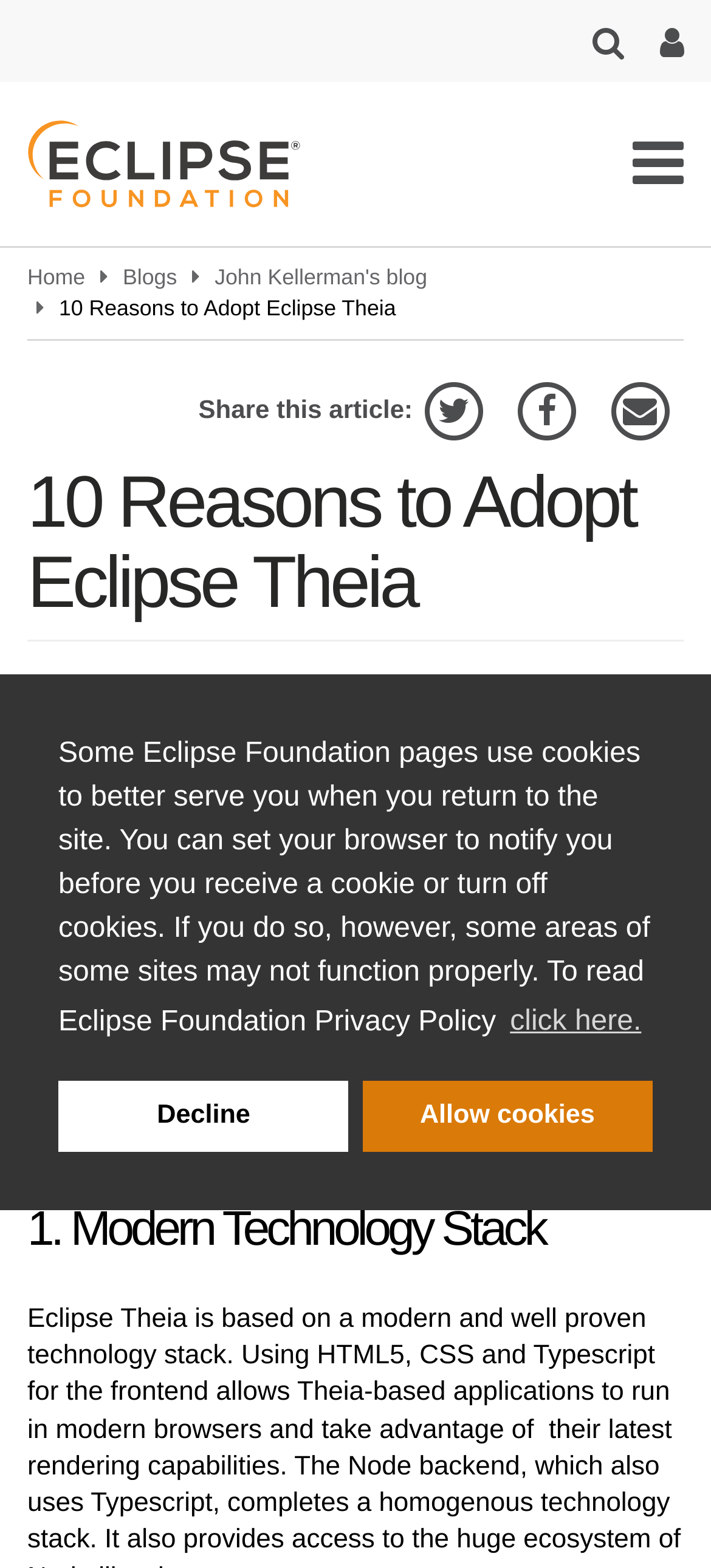From the webpage screenshot, identify the region described by John Kellerman's blog. Provide the bounding box coordinates as (top-left x, top-left y, bottom-right x, bottom-right y), with each value being a floating point number between 0 and 1.

[0.302, 0.169, 0.601, 0.185]